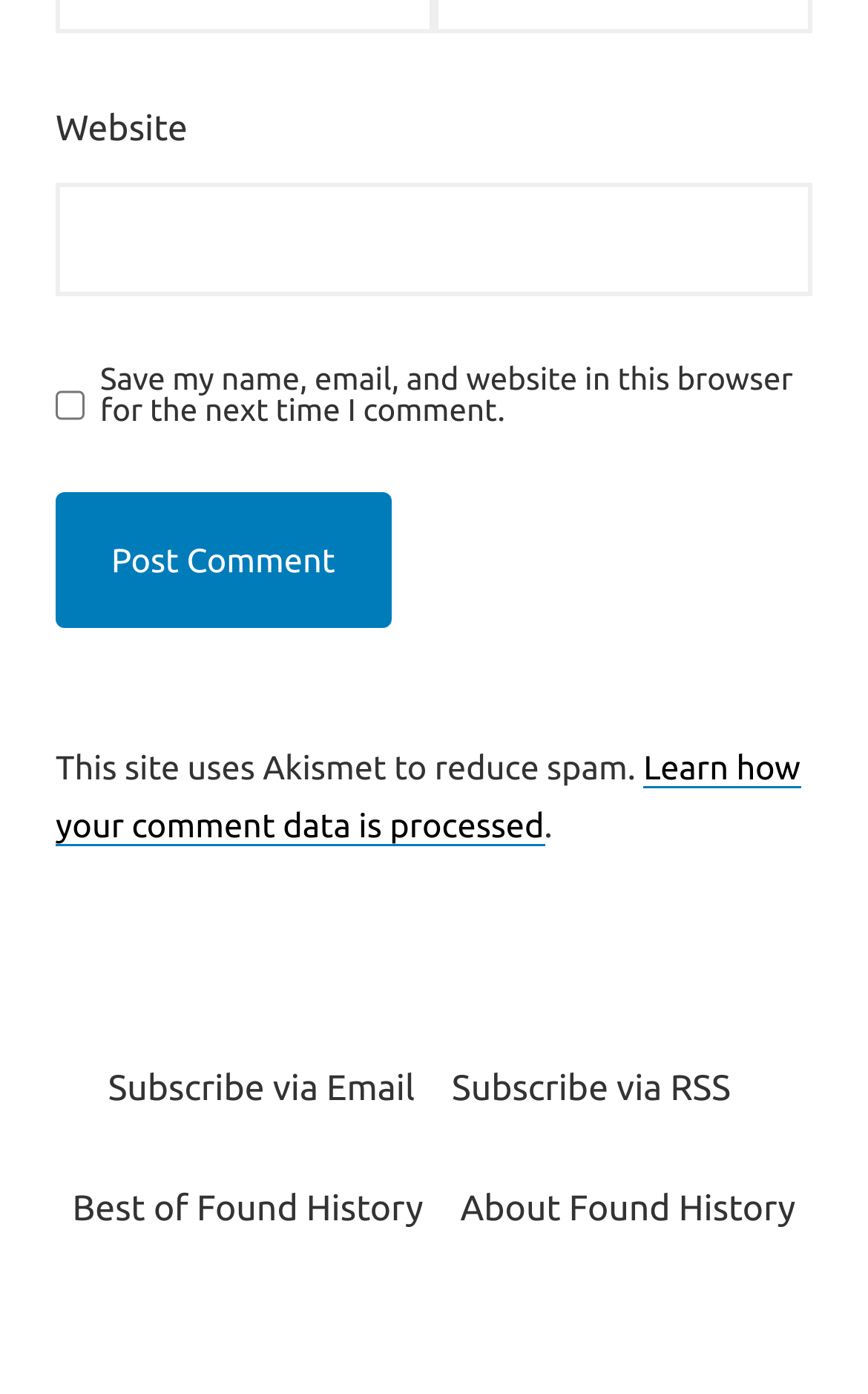Please identify the bounding box coordinates of the clickable element to fulfill the following instruction: "Subscribe via Email". The coordinates should be four float numbers between 0 and 1, i.e., [left, top, right, bottom].

[0.125, 0.767, 0.478, 0.798]